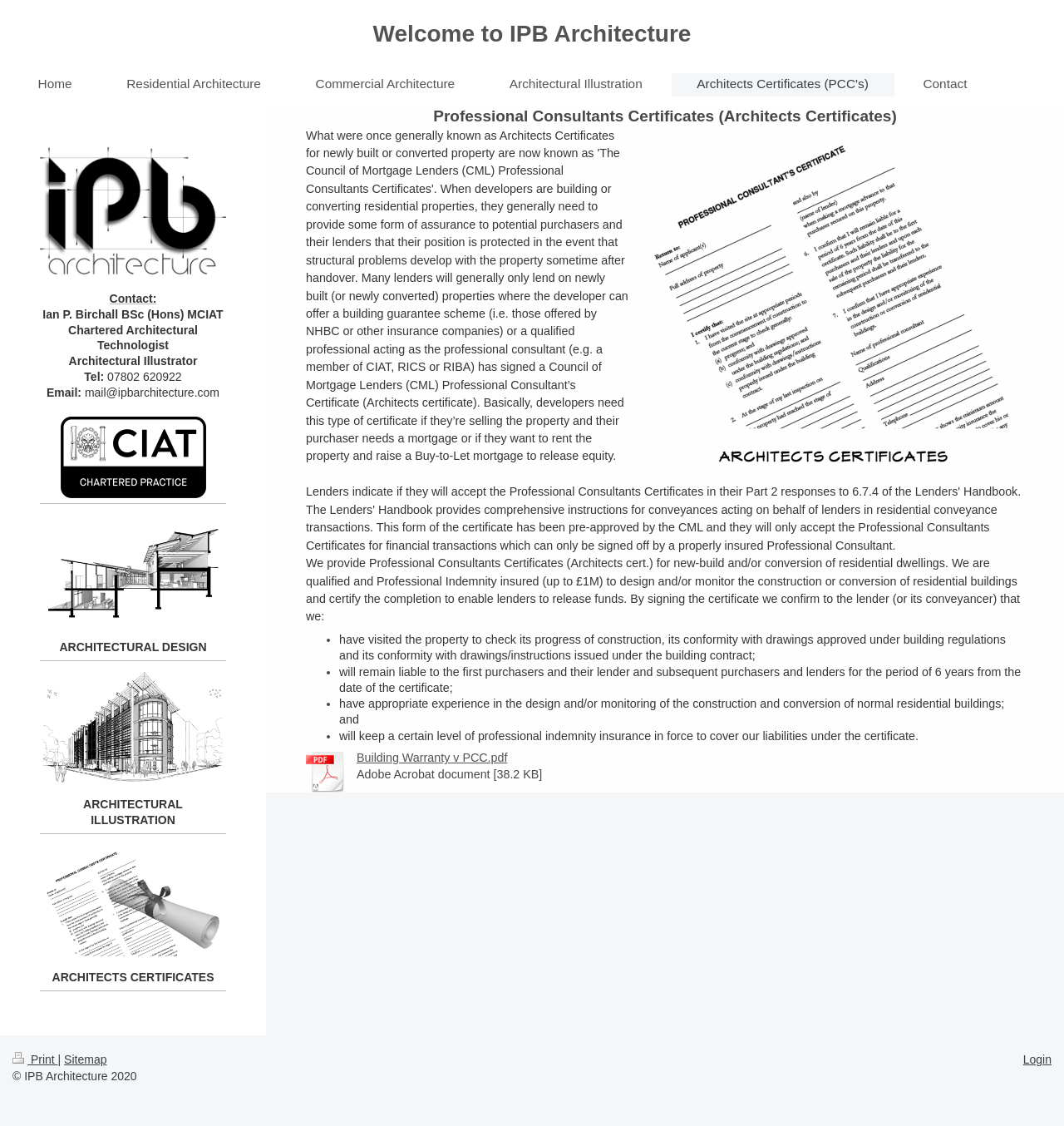Please determine the bounding box coordinates of the element's region to click for the following instruction: "Print the current page".

[0.012, 0.935, 0.054, 0.947]